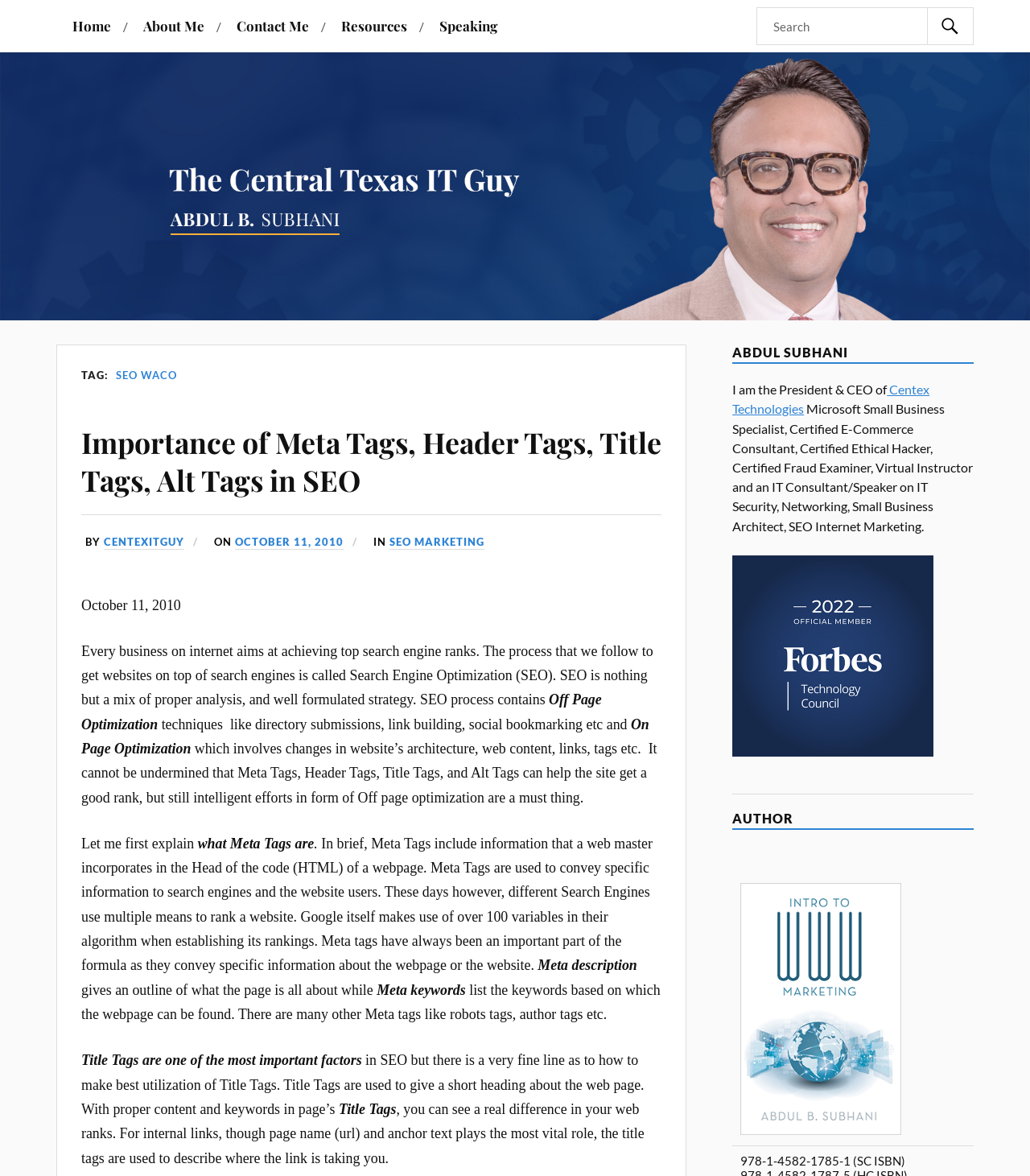Refer to the screenshot and answer the following question in detail:
What is the name of the author of the article?

The webpage mentions that the article is written by 'Centexitguy', who is also the author of the blog post 'Importance of Meta Tags, Header Tags, Title Tags, Alt Tags in SEO'.